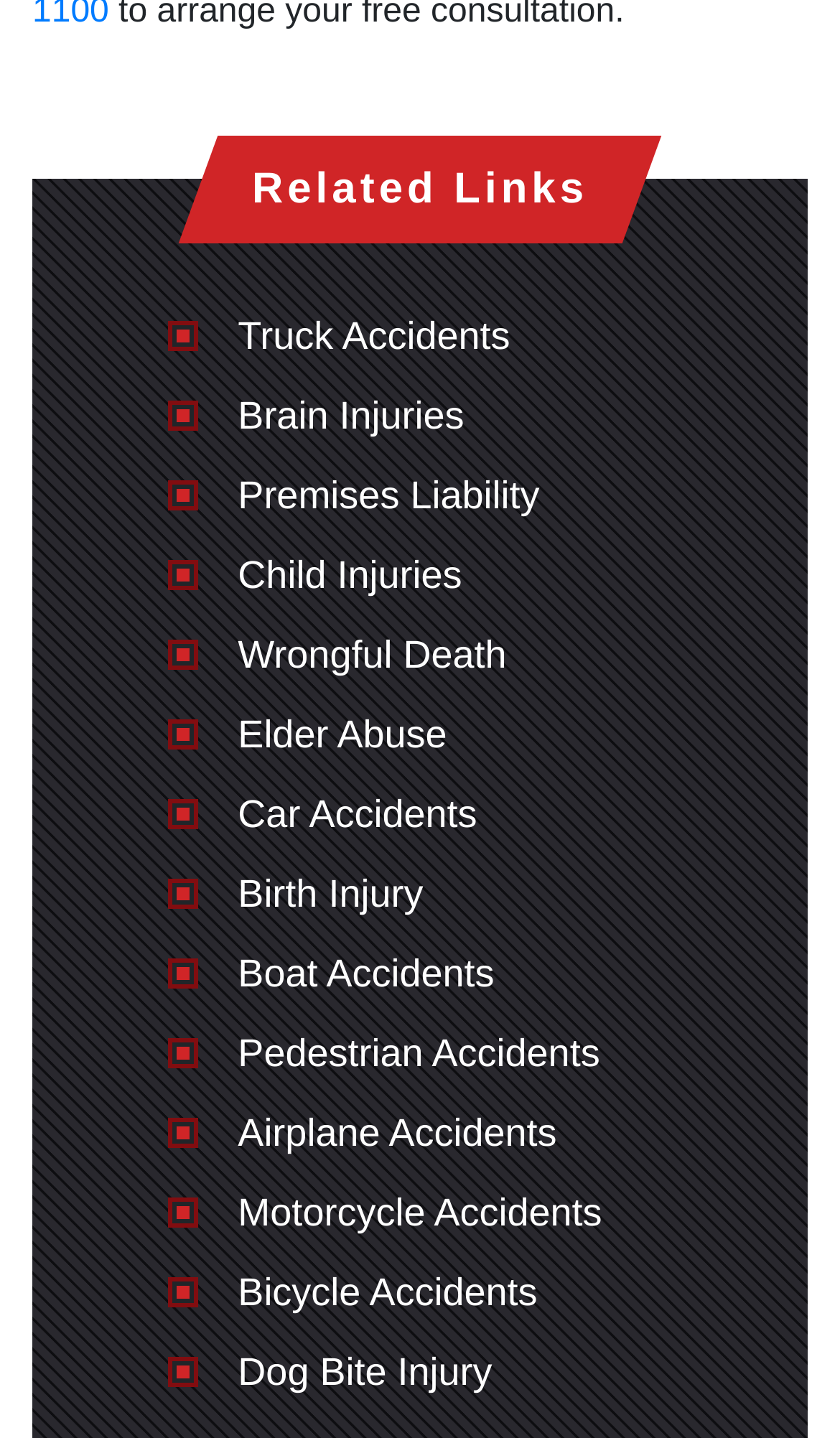Specify the bounding box coordinates of the area to click in order to follow the given instruction: "Read about Dog Bite Injury."

[0.283, 0.935, 0.586, 0.975]